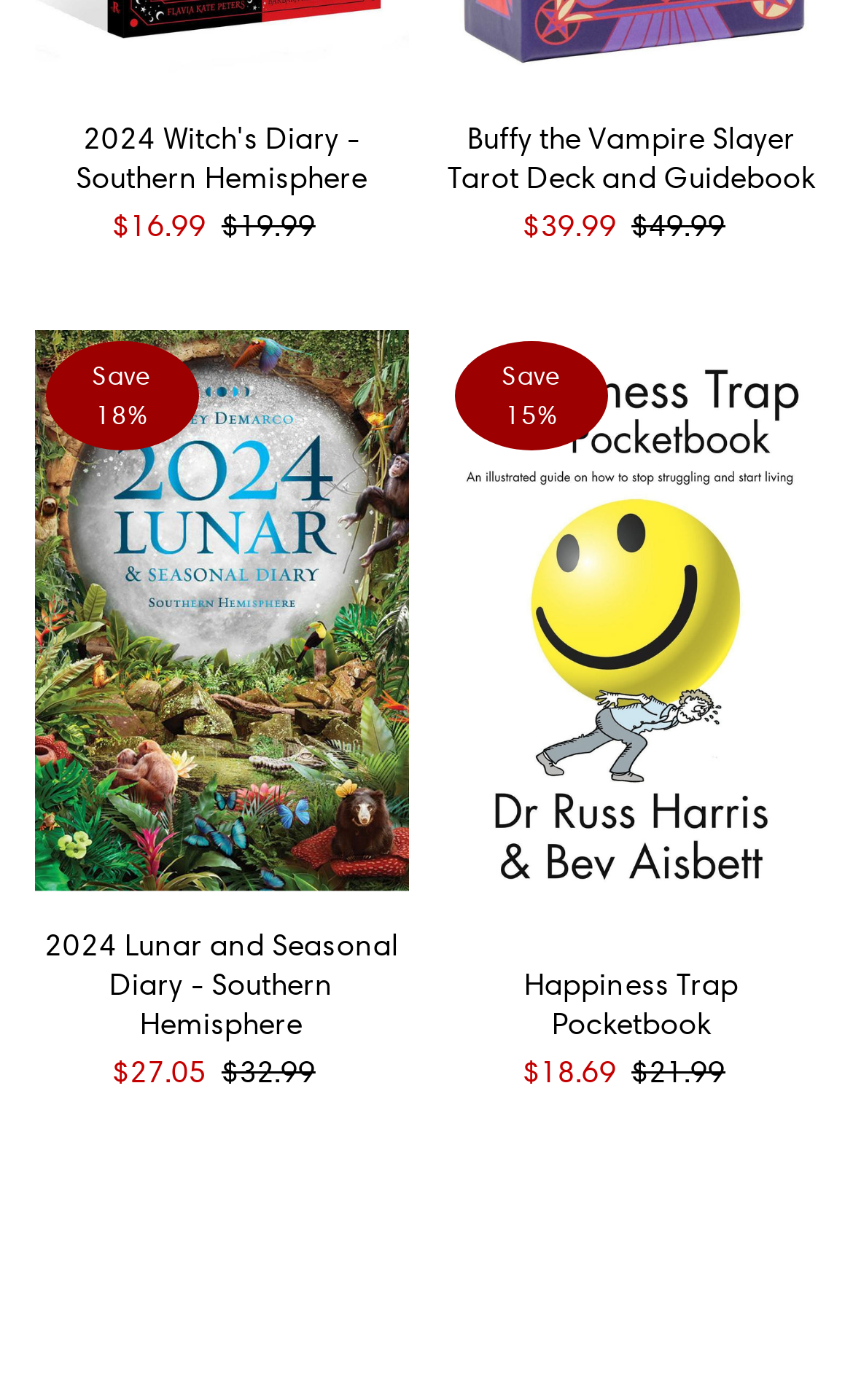Please answer the following question using a single word or phrase: 
What is the discount percentage for Happiness Trap Pocketbook?

Save 15%